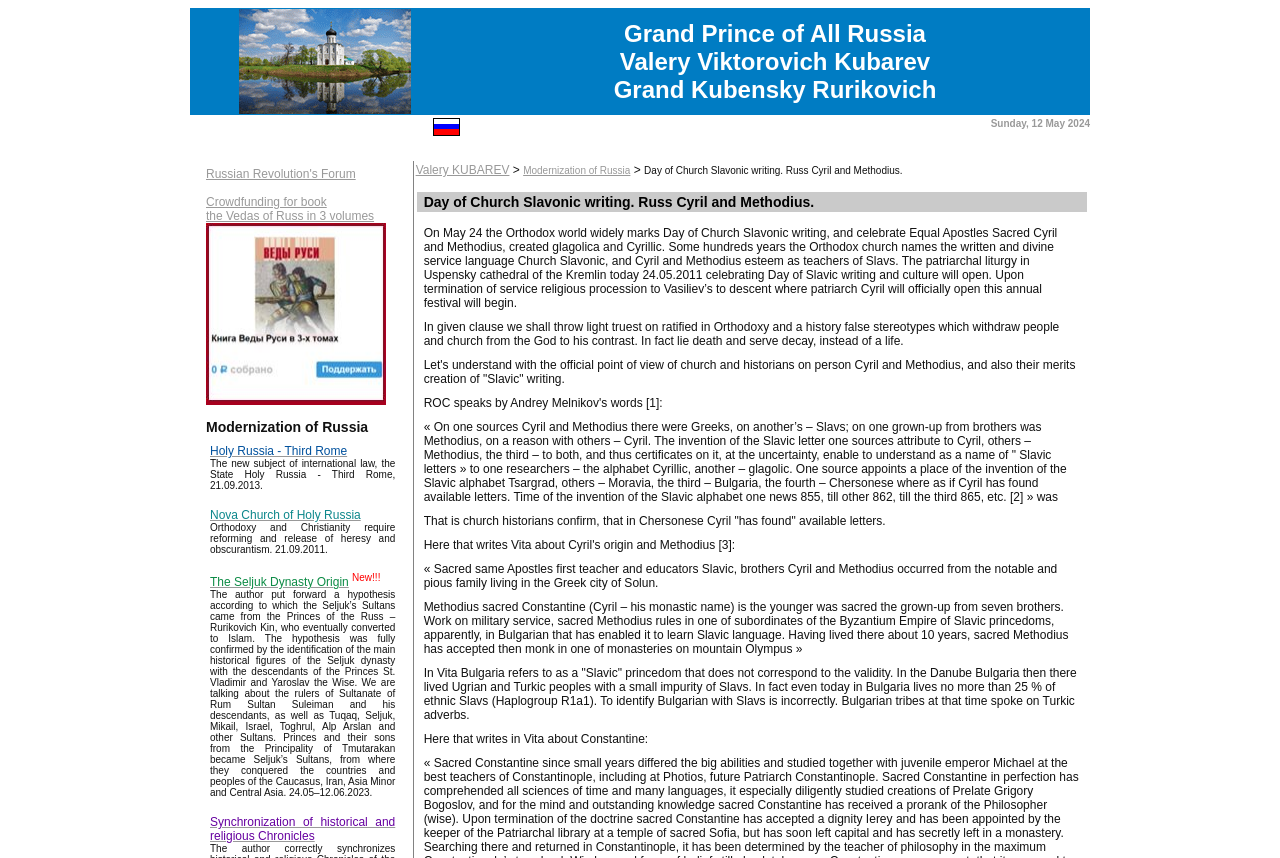Identify the bounding box coordinates of the specific part of the webpage to click to complete this instruction: "Click the link to Russian Revolution's Forum".

[0.161, 0.195, 0.278, 0.211]